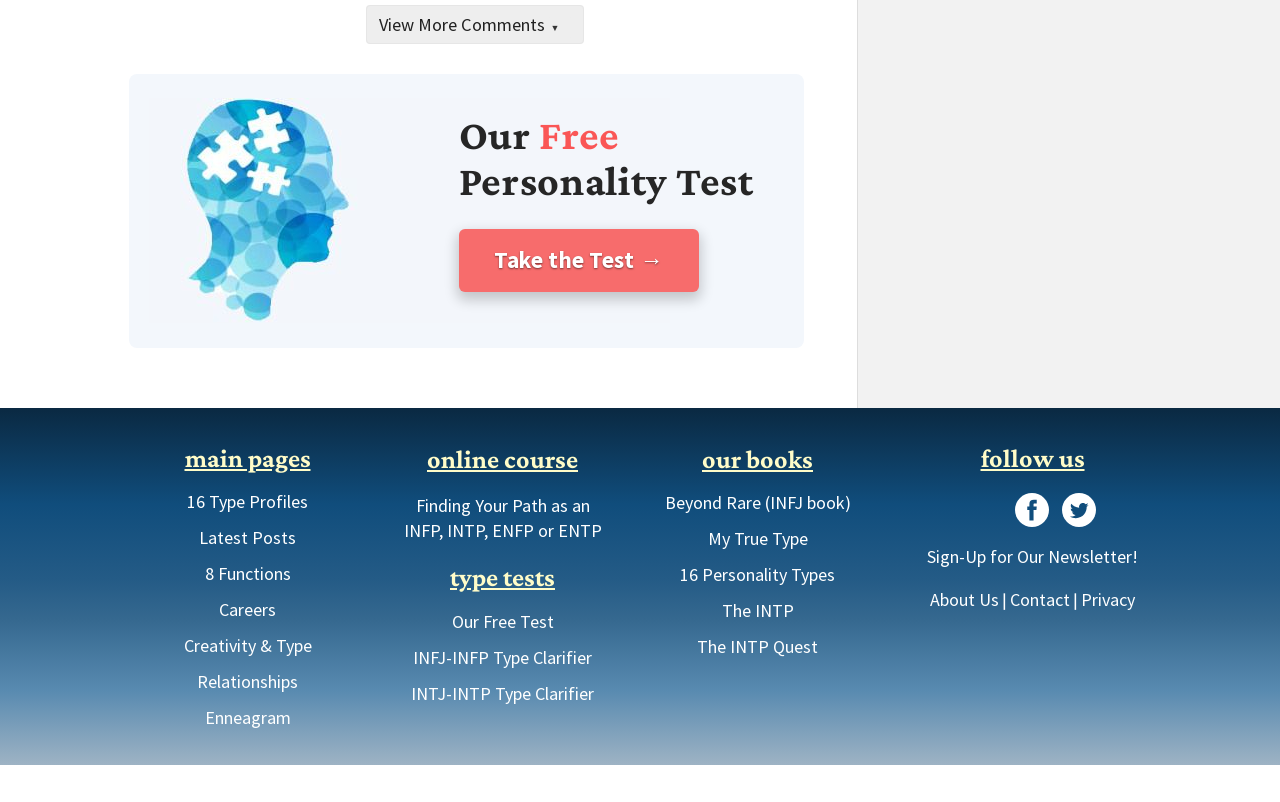Locate the bounding box coordinates of the element you need to click to accomplish the task described by this instruction: "Take the free personality test".

[0.116, 0.111, 0.628, 0.364]